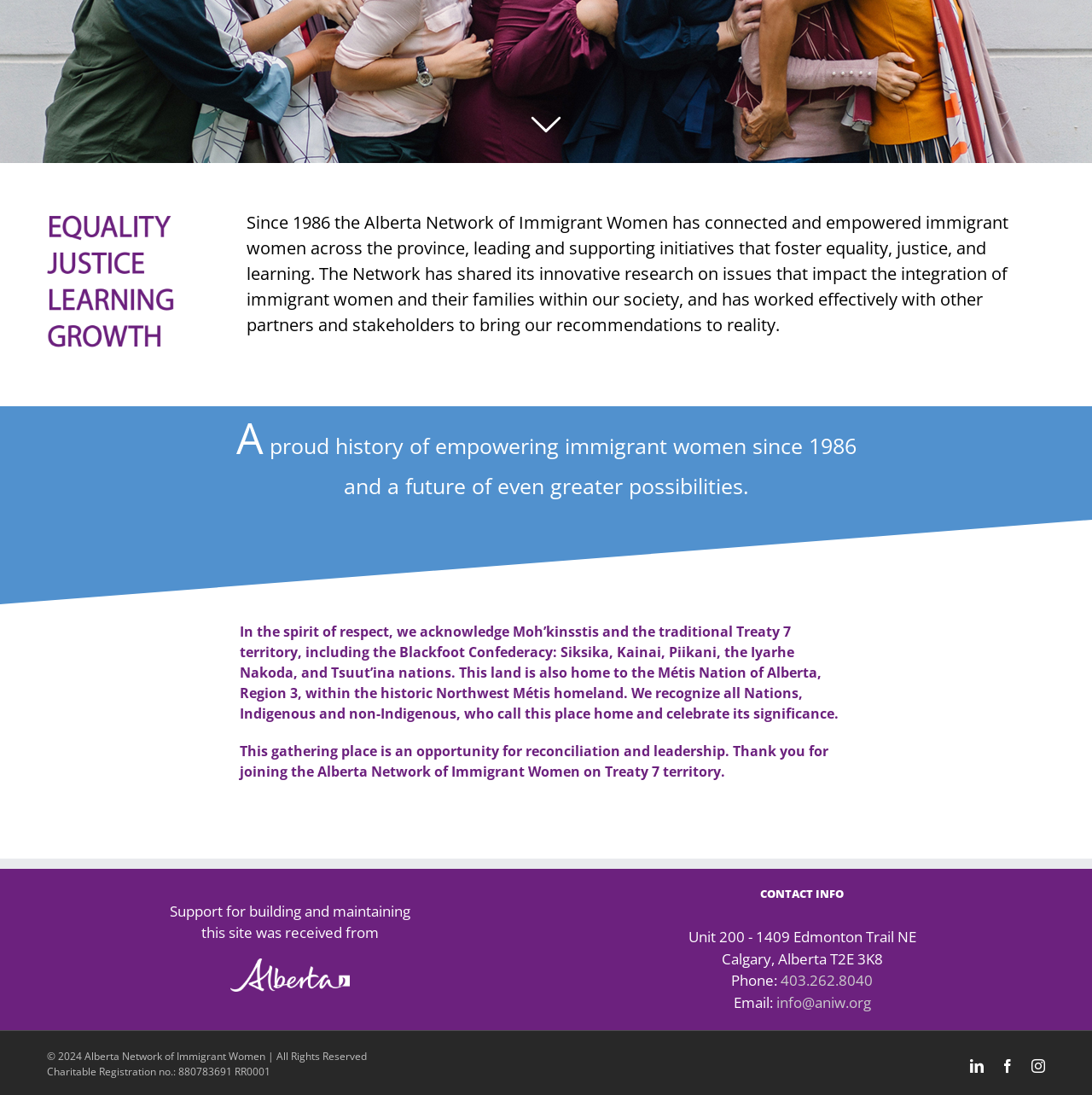Identify the bounding box coordinates for the UI element described as: "alt="Alberta Government Logo" title="Alberta Government"". The coordinates should be provided as four floats between 0 and 1: [left, top, right, bottom].

[0.211, 0.876, 0.32, 0.894]